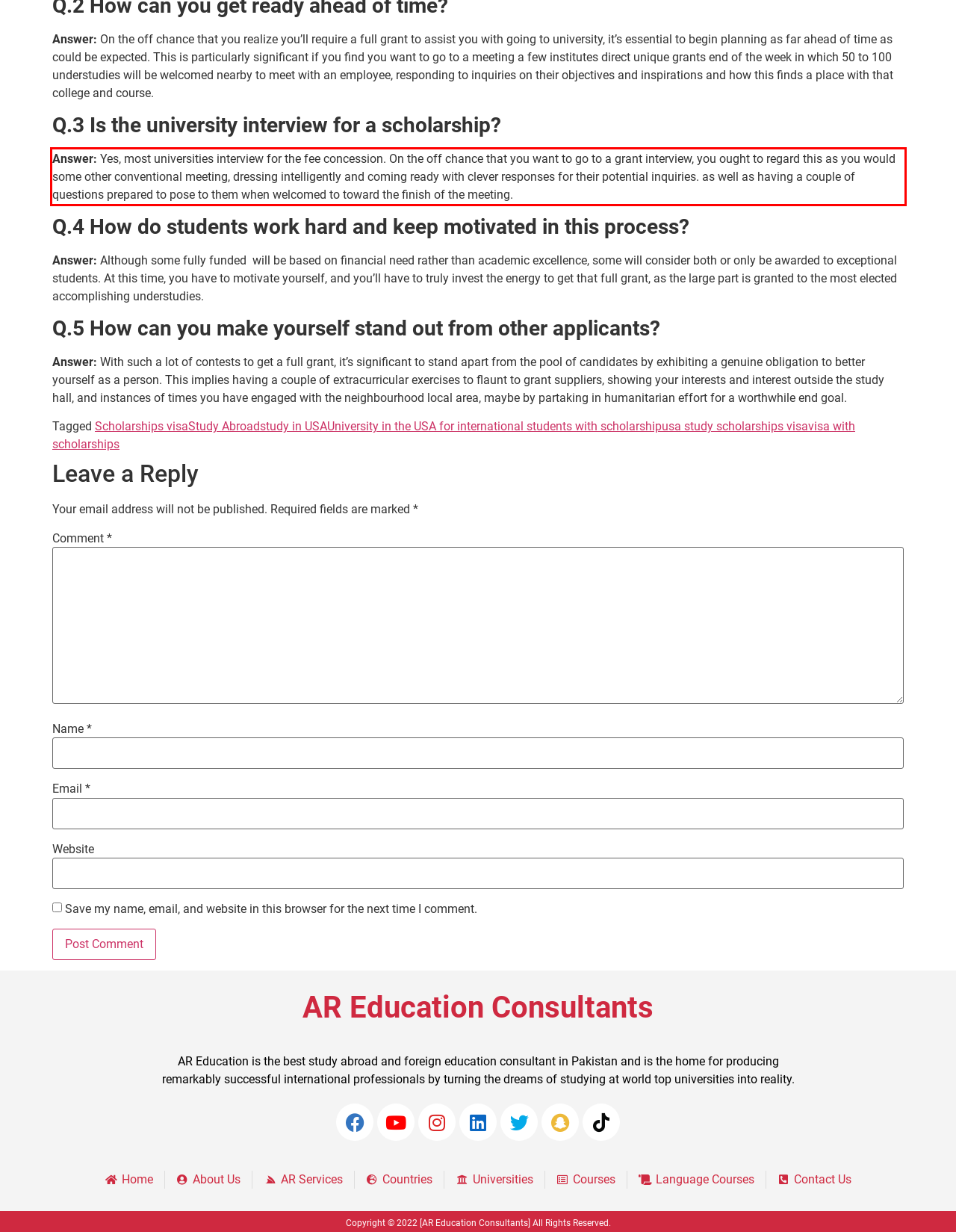You are given a screenshot with a red rectangle. Identify and extract the text within this red bounding box using OCR.

Answer: Yes, most universities interview for the fee concession. On the off chance that you want to go to a grant interview, you ought to regard this as you would some other conventional meeting, dressing intelligently and coming ready with clever responses for their potential inquiries. as well as having a couple of questions prepared to pose to them when welcomed to toward the finish of the meeting.